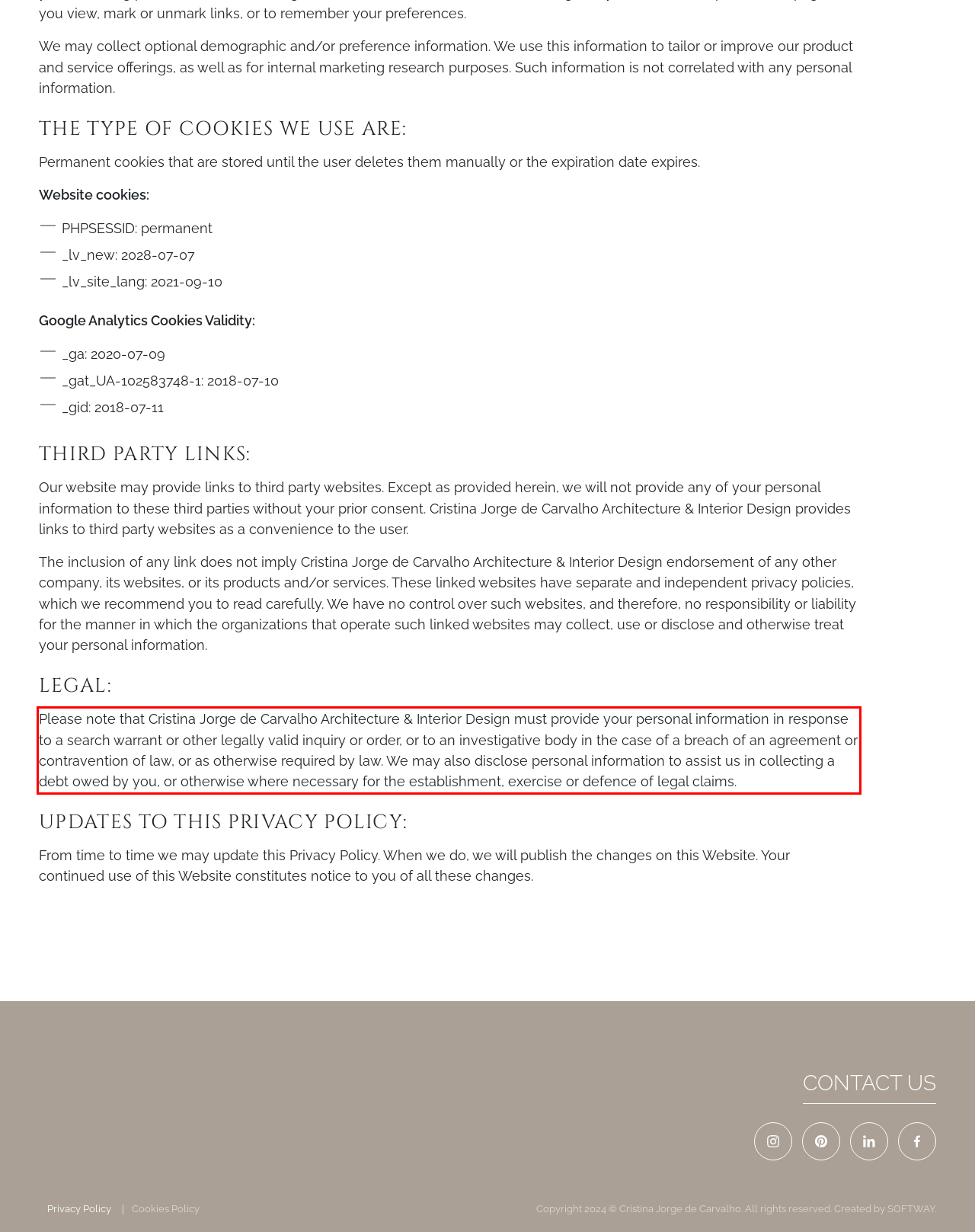Please identify the text within the red rectangular bounding box in the provided webpage screenshot.

Please note that Cristina Jorge de Carvalho Architecture & Interior Design must provide your personal information in response to a search warrant or other legally valid inquiry or order, or to an investigative body in the case of a breach of an agreement or contravention of law, or as otherwise required by law. We may also disclose personal information to assist us in collecting a debt owed by you, or otherwise where necessary for the establishment, exercise or defence of legal claims.